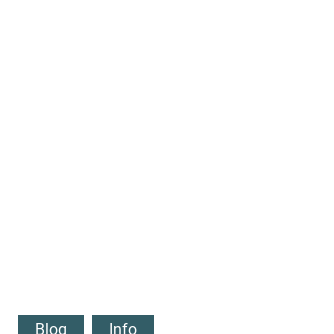Provide a single word or phrase to answer the given question: 
When was the article published?

November 13, 2023